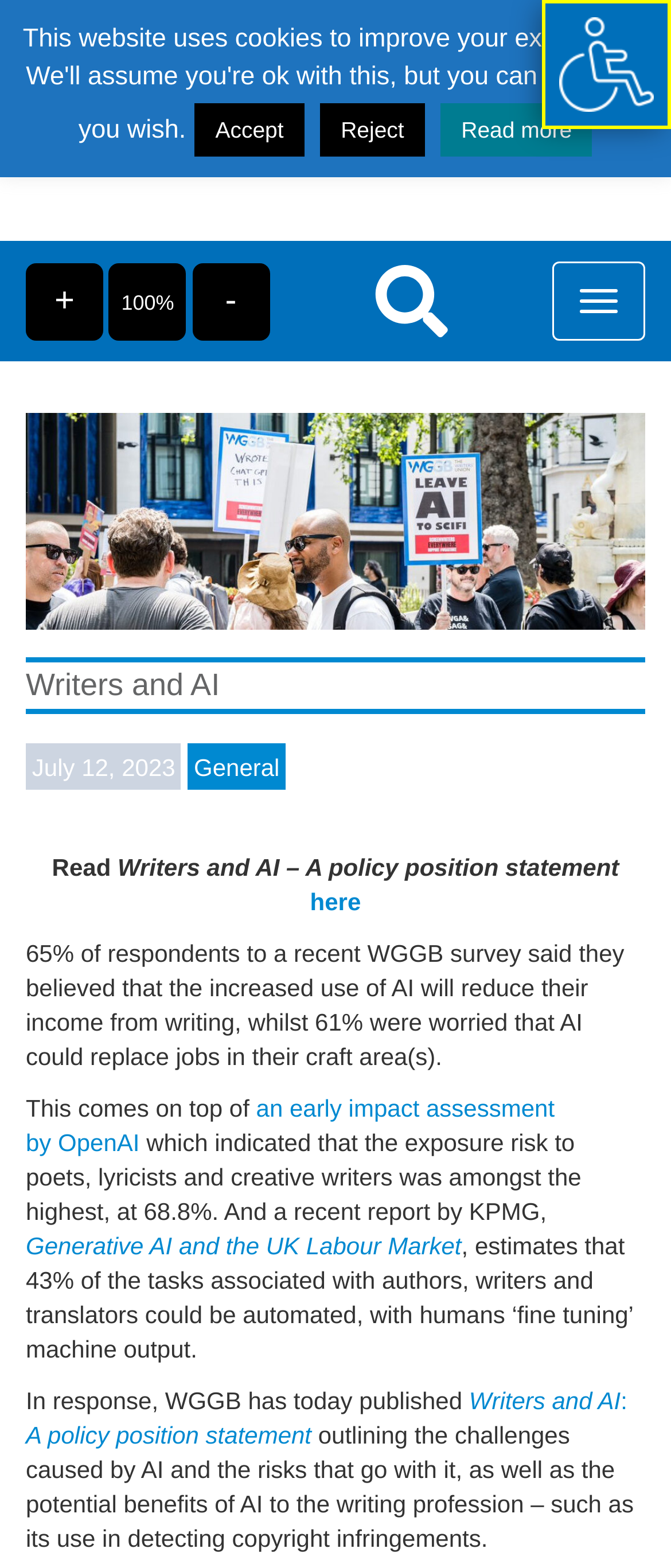Determine the bounding box coordinates of the clickable region to follow the instruction: "Click Writers Guild of Great Britain".

[0.077, 0.072, 0.846, 0.09]